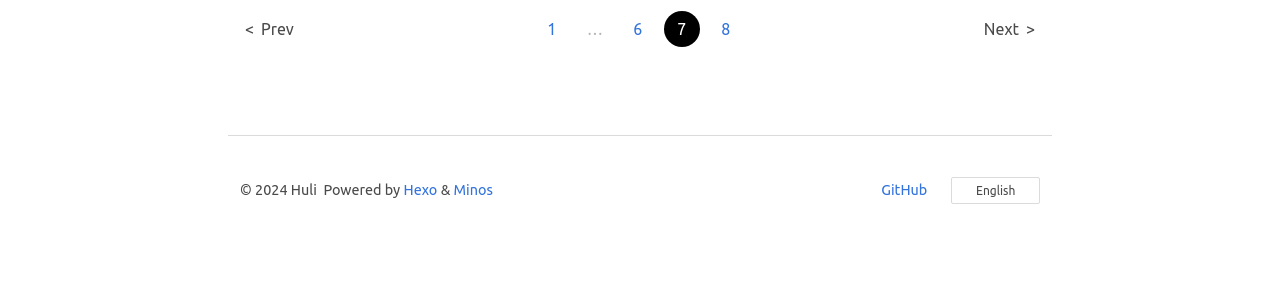Locate the bounding box of the UI element defined by this description: "English". The coordinates should be given as four float numbers between 0 and 1, formatted as [left, top, right, bottom].

[0.743, 0.59, 0.812, 0.68]